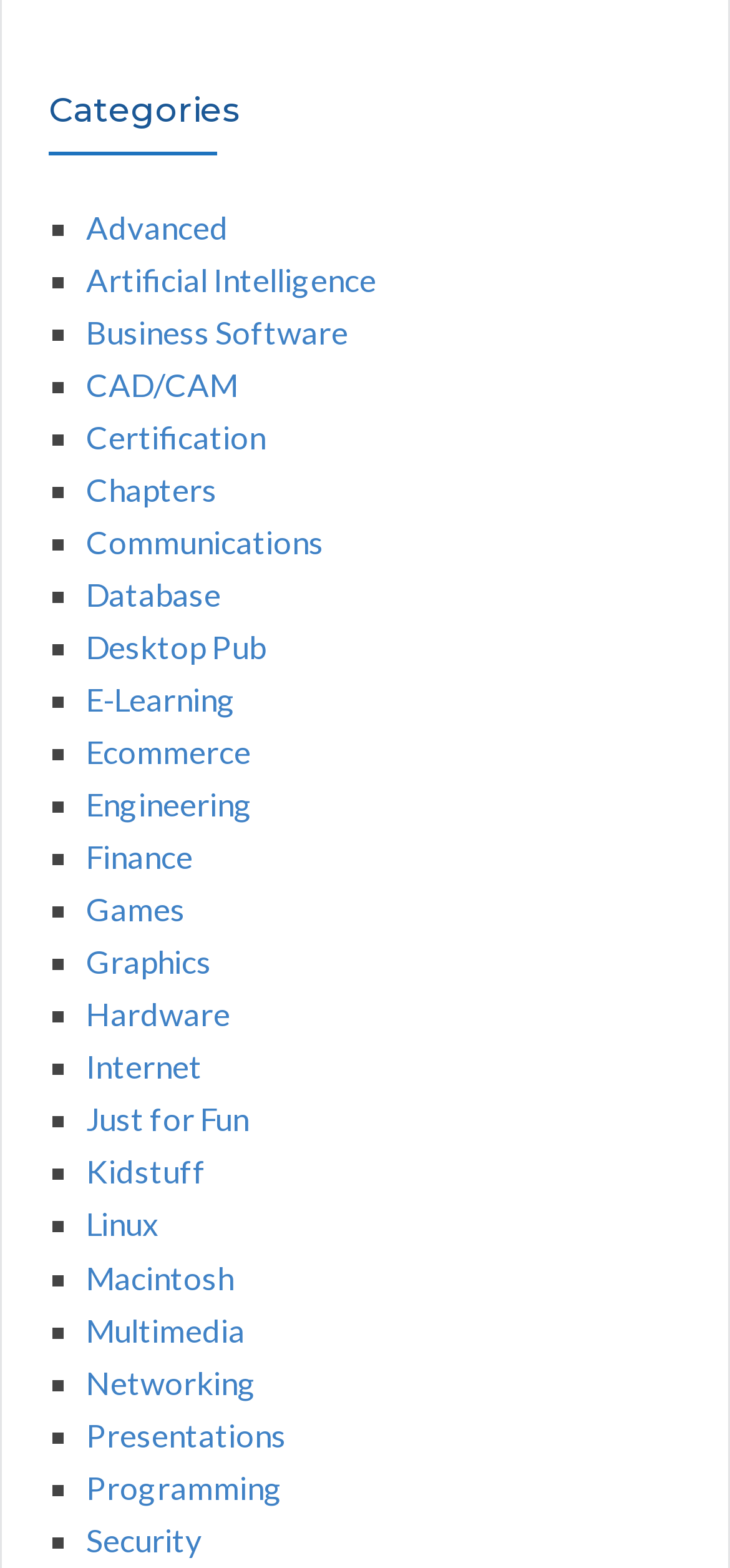Is 'E-Learning' a category?
Based on the image, answer the question with as much detail as possible.

I scanned the list of categories and found 'E-Learning' among them, which means it is a category.